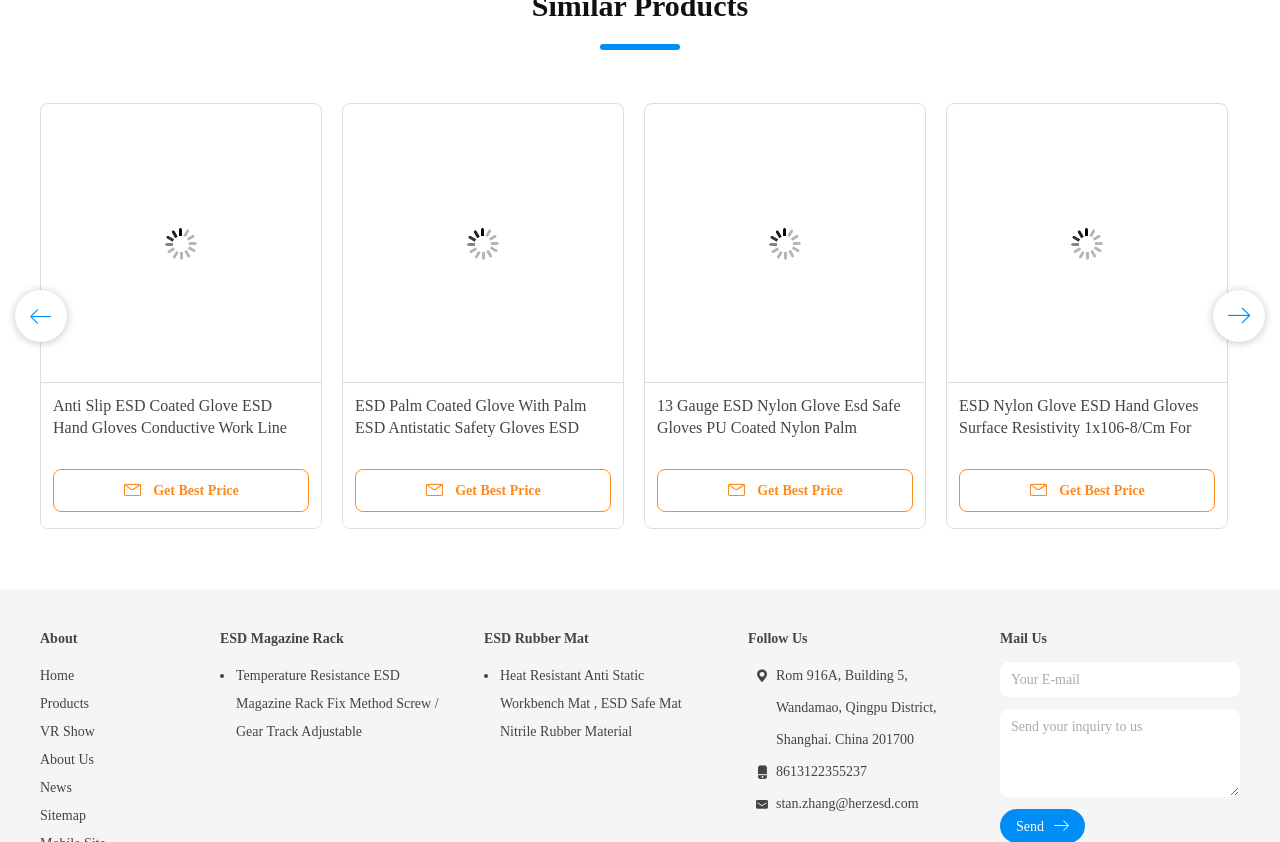Find the bounding box coordinates of the clickable region needed to perform the following instruction: "Learn more about Industrial Conductive Glove For ESD Static Safe Work Gloves". The coordinates should be provided as four float numbers between 0 and 1, i.e., [left, top, right, bottom].

[0.513, 0.471, 0.703, 0.518]